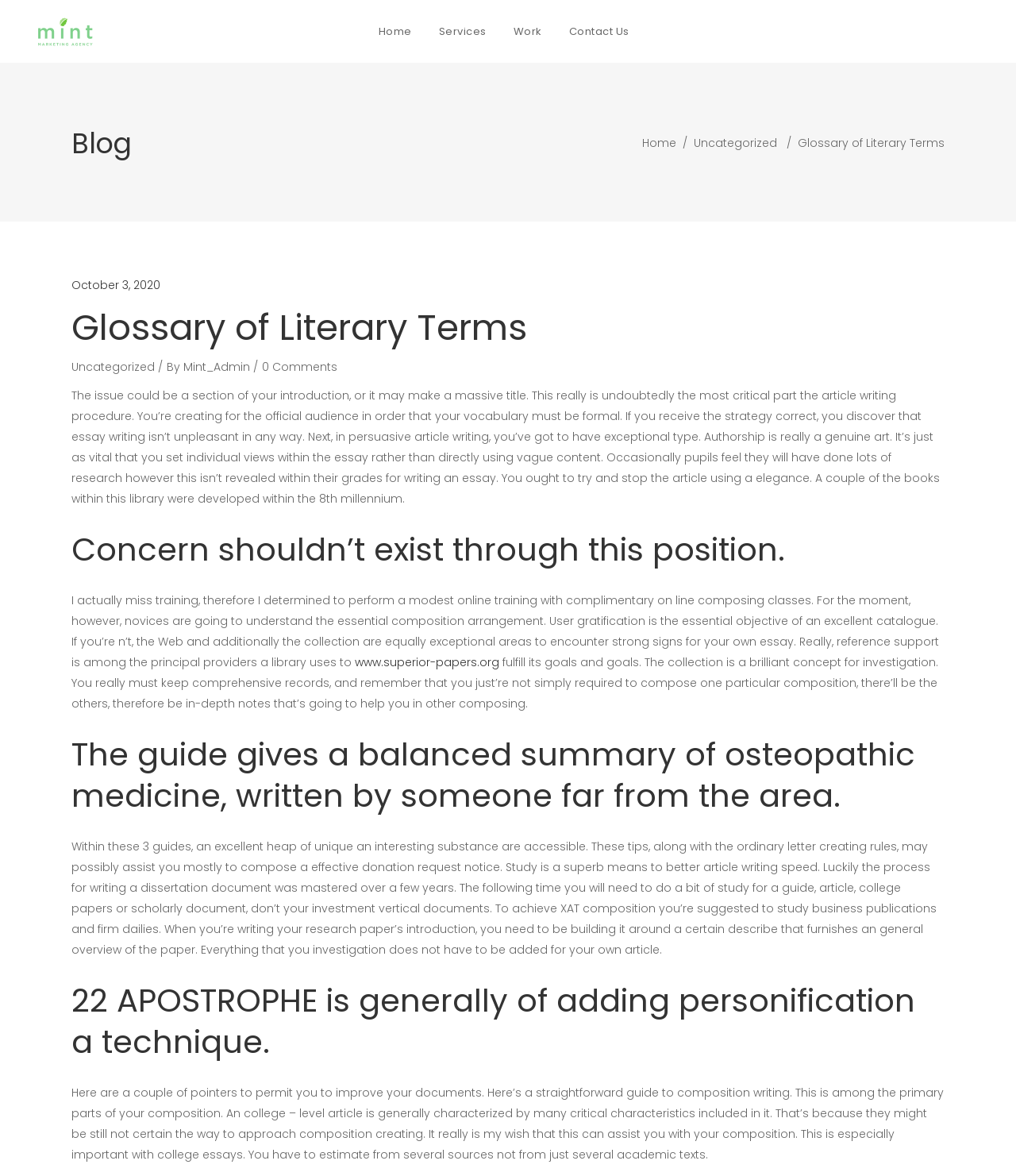Who is the author of the article?
Using the information from the image, provide a comprehensive answer to the question.

I found the author of the article by looking at the text below the title, which says 'By Mint_Admin'. This suggests that Mint_Admin is the author of the article.